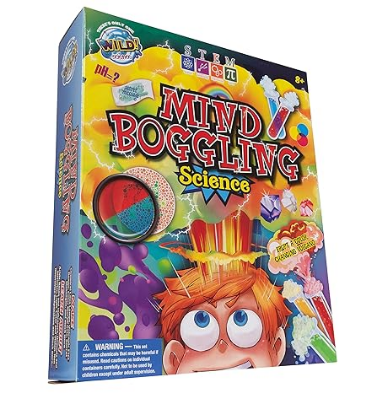Refer to the image and provide an in-depth answer to the question:
What is the purpose of the warning label on the box?

The warning label on the box indicates that the kit should be used under adult supervision, ensuring safety during experimentation and emphasizing the importance of responsible usage.